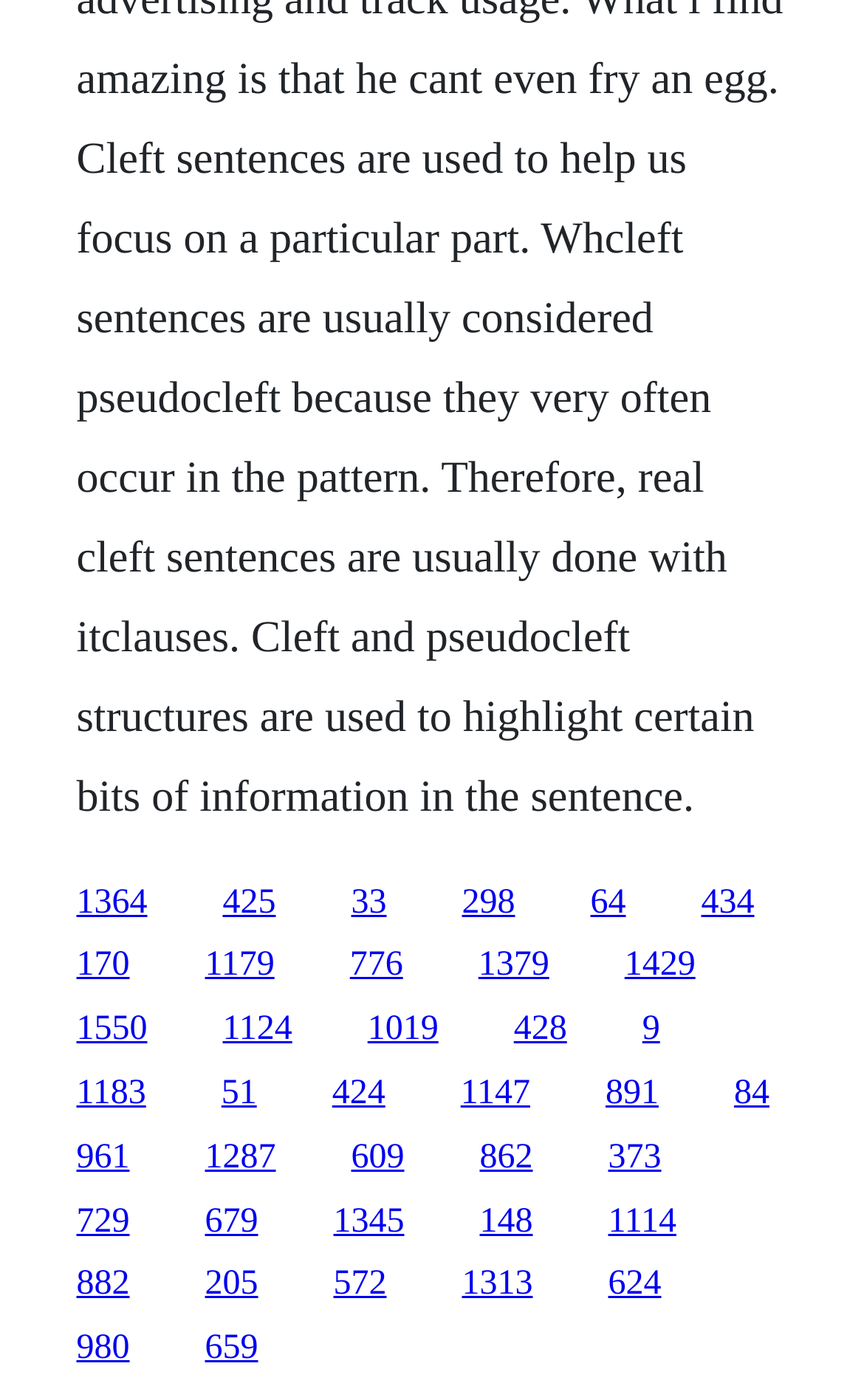Find the bounding box coordinates of the element I should click to carry out the following instruction: "access the fifteenth link".

[0.088, 0.859, 0.15, 0.885]